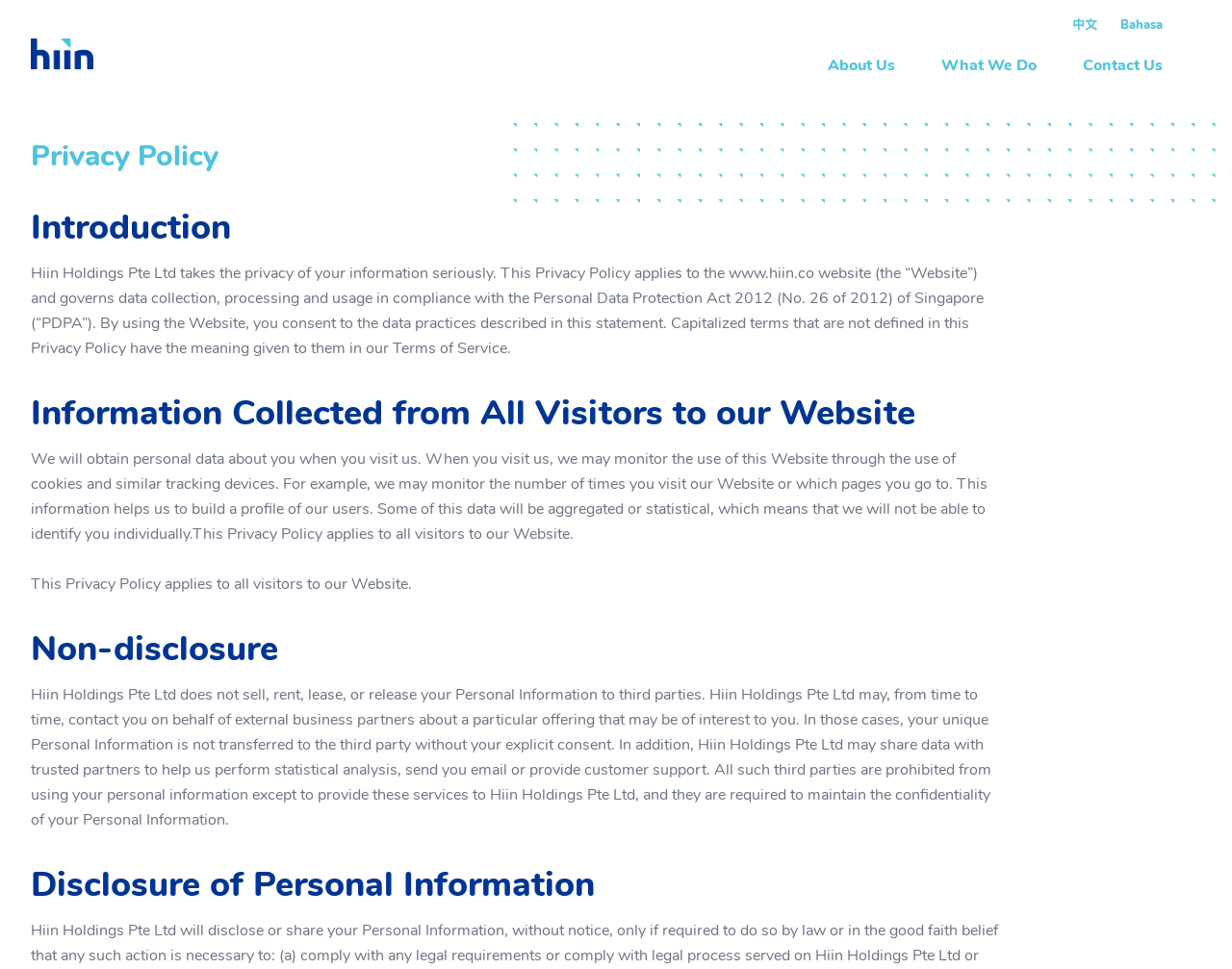Find and provide the bounding box coordinates for the UI element described with: "alt="Home"".

[0.025, 0.04, 0.076, 0.071]